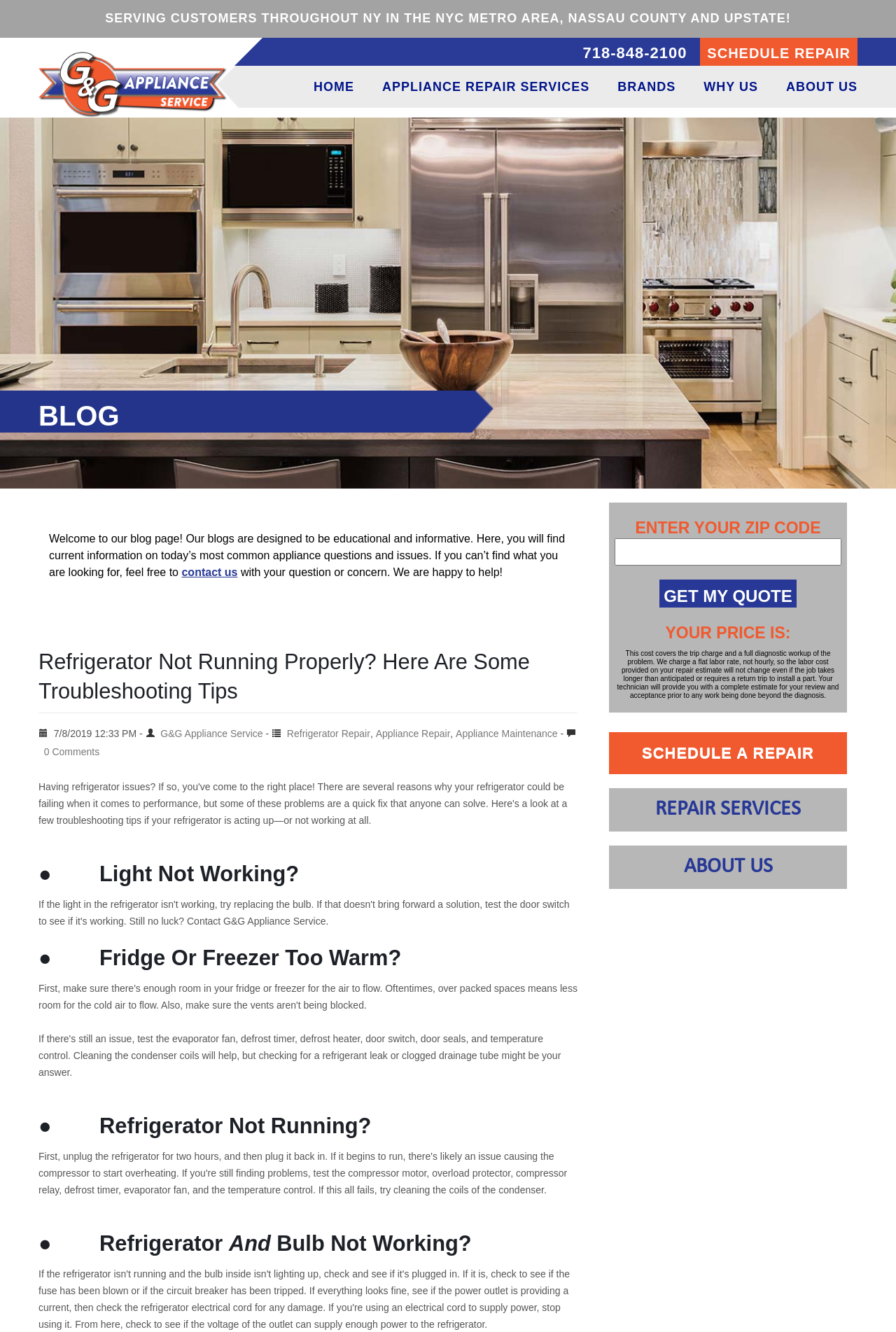What is the phone number to schedule a repair? Refer to the image and provide a one-word or short phrase answer.

718-848-2100